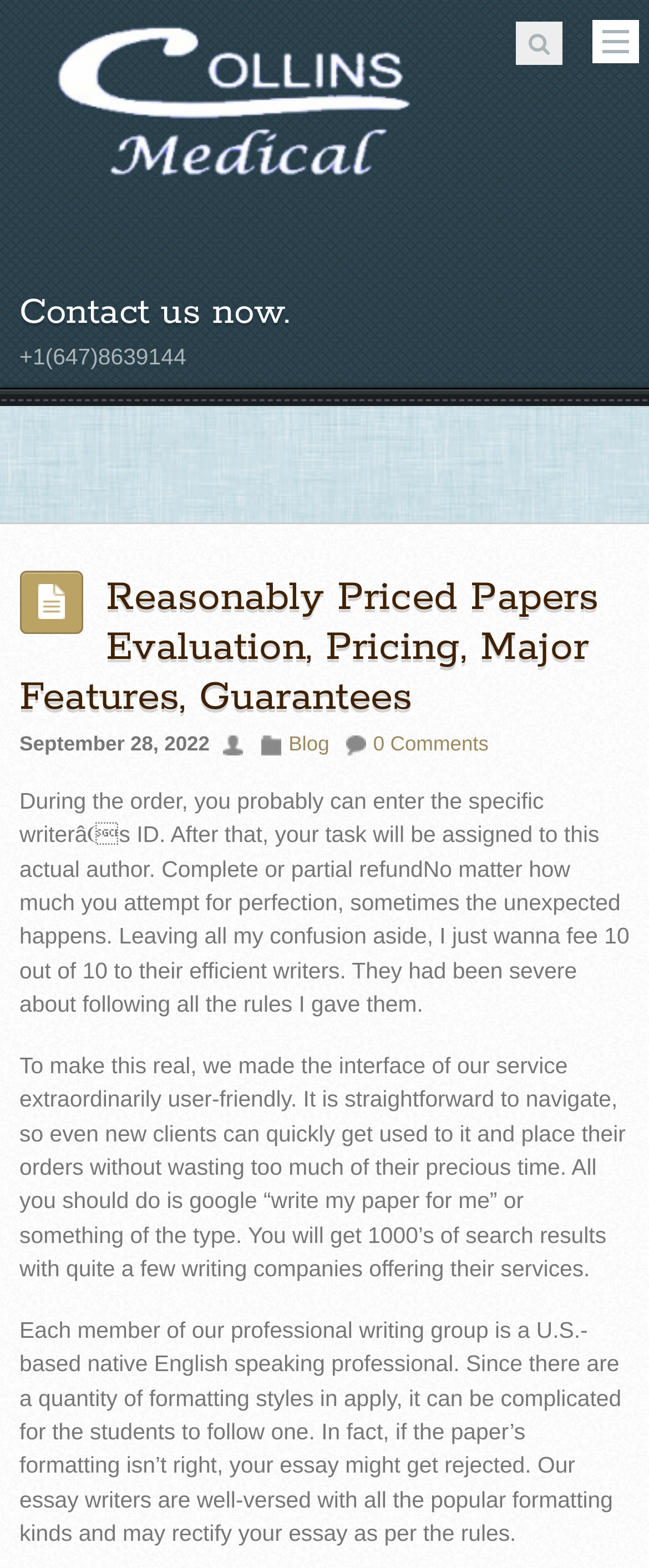Identify the bounding box for the described UI element. Provide the coordinates in (top-left x, top-left y, bottom-right x, bottom-right y) format with values ranging from 0 to 1: Blog

[0.445, 0.467, 0.507, 0.481]